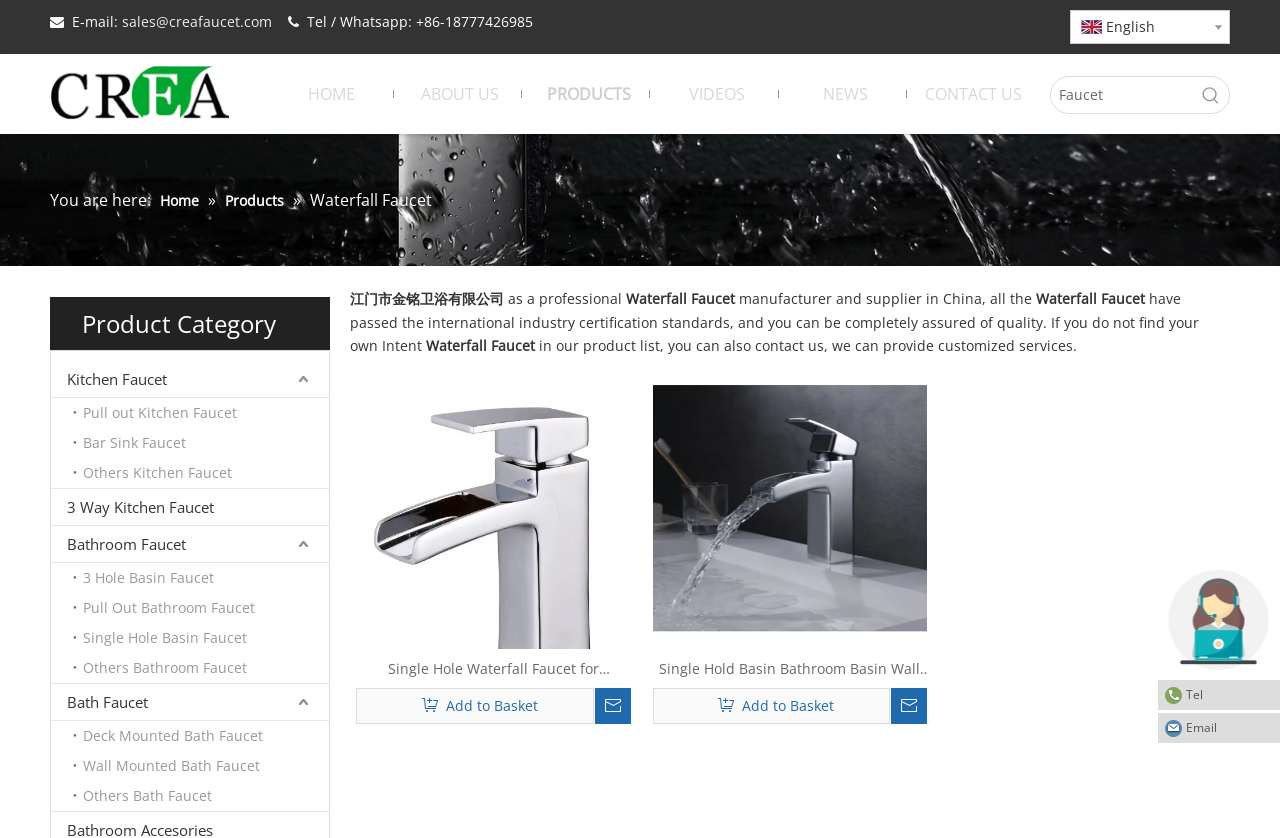Refer to the screenshot and give an in-depth answer to this question: How many product categories are there?

There are three product categories: Kitchen Faucet, Bathroom Faucet, and Bath Faucet. These categories can be found on the left side of the webpage, under the 'Product Category' heading.